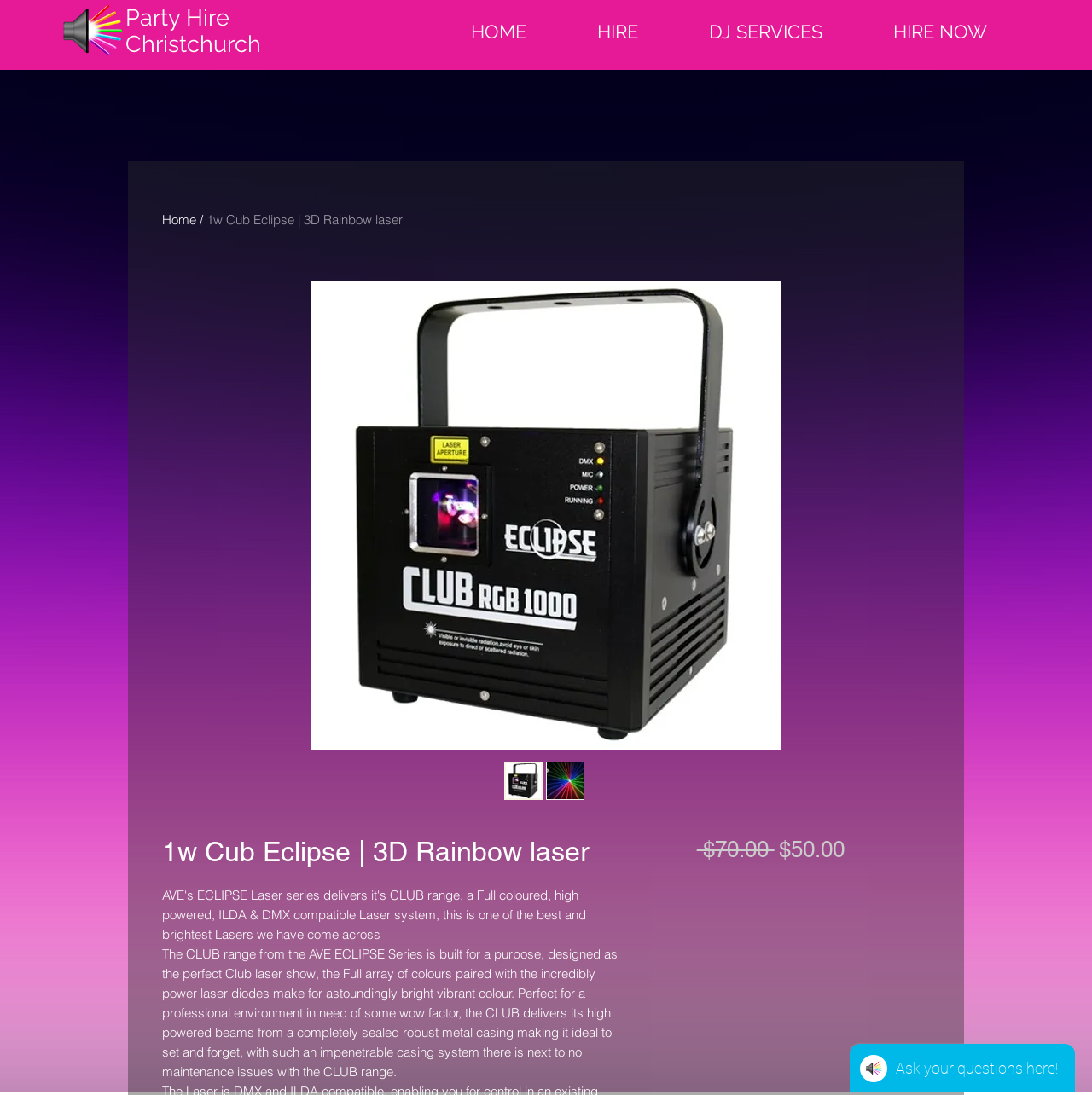Locate the bounding box coordinates of the element's region that should be clicked to carry out the following instruction: "View the 1w Cub Eclipse | 3D Rainbow laser image". The coordinates need to be four float numbers between 0 and 1, i.e., [left, top, right, bottom].

[0.117, 0.256, 0.883, 0.685]